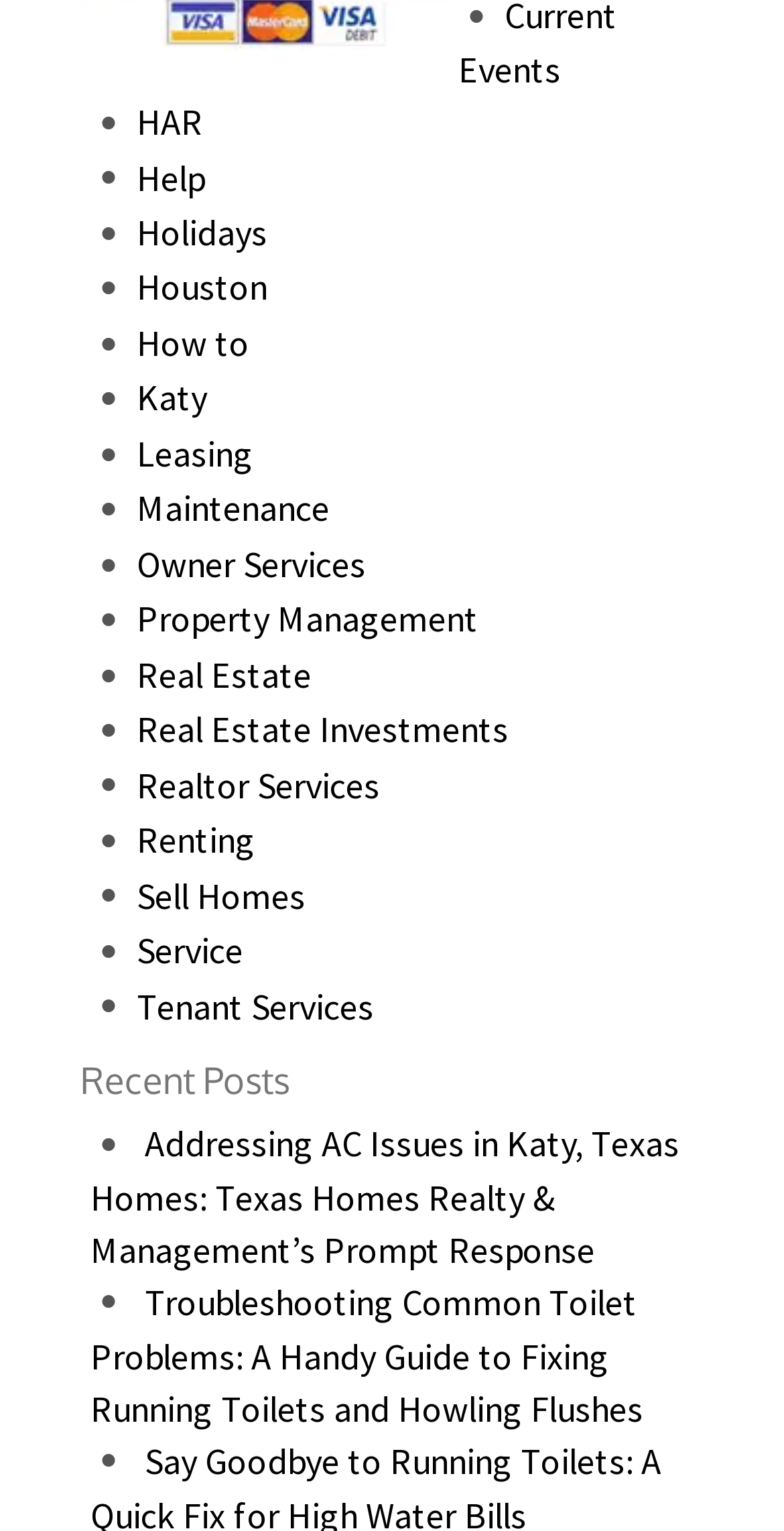Utilize the information from the image to answer the question in detail:
What is the first link on the webpage?

The first link on the webpage is 'HAR' which is located at the top left corner of the webpage with a bounding box of [0.174, 0.065, 0.259, 0.095].